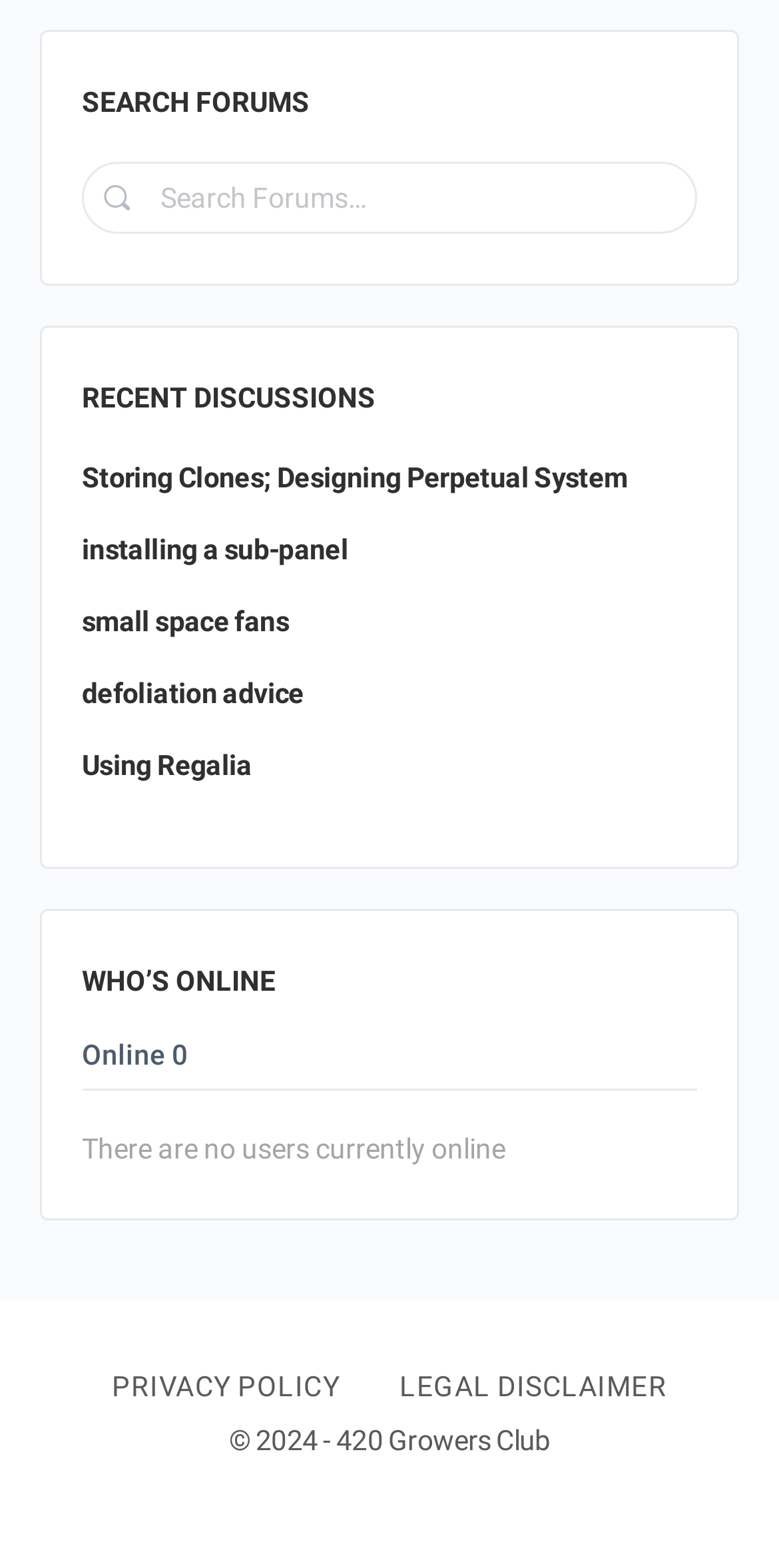Using the information in the image, could you please answer the following question in detail:
What is the current online user count?

I found the answer by looking at the 'WHO’S ONLINE' section, where it says 'Online 0' and also mentions 'There are no users currently online'.